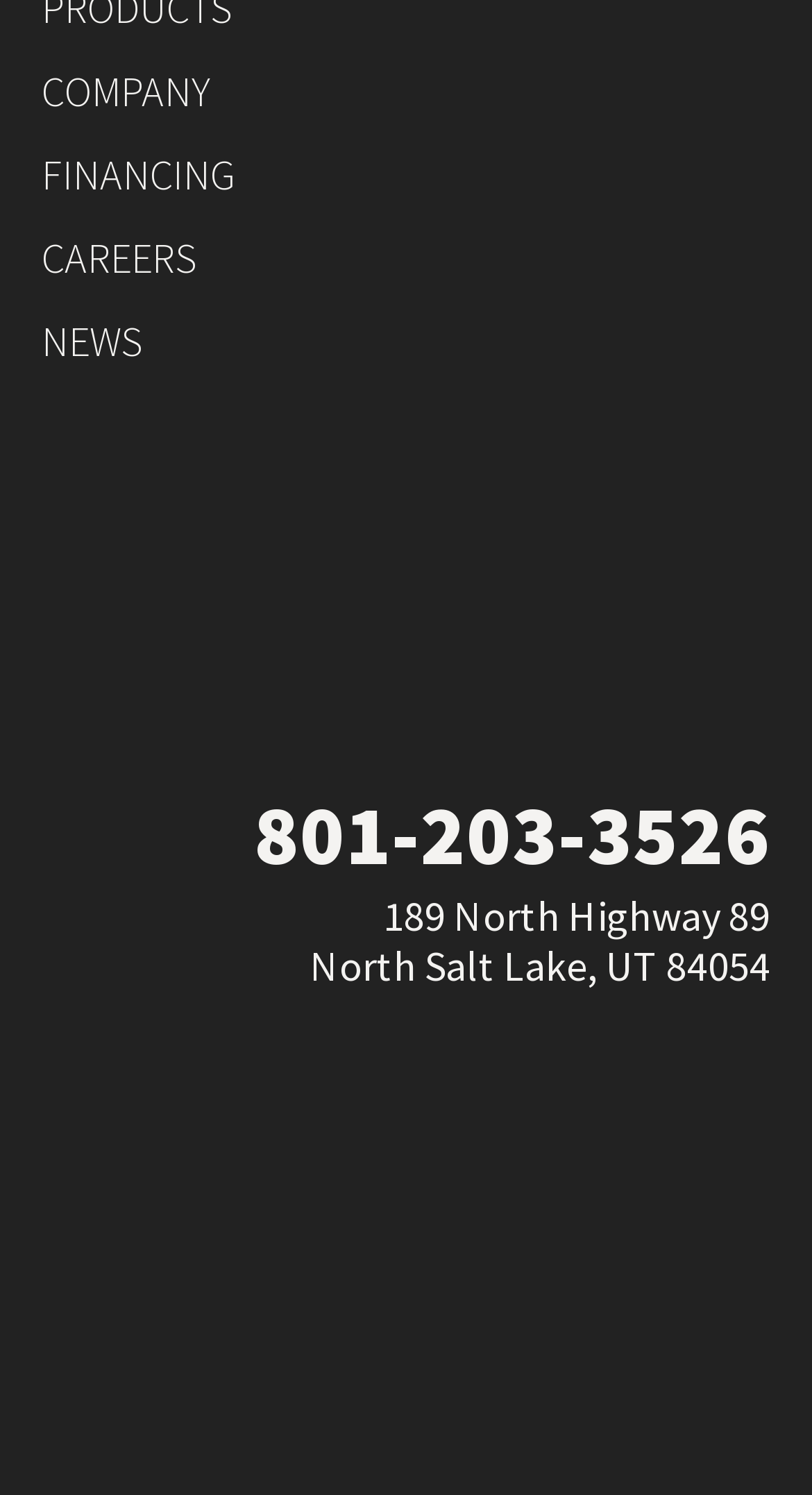Determine the bounding box coordinates of the clickable region to follow the instruction: "Explore the NEWS section".

[0.051, 0.211, 0.177, 0.246]